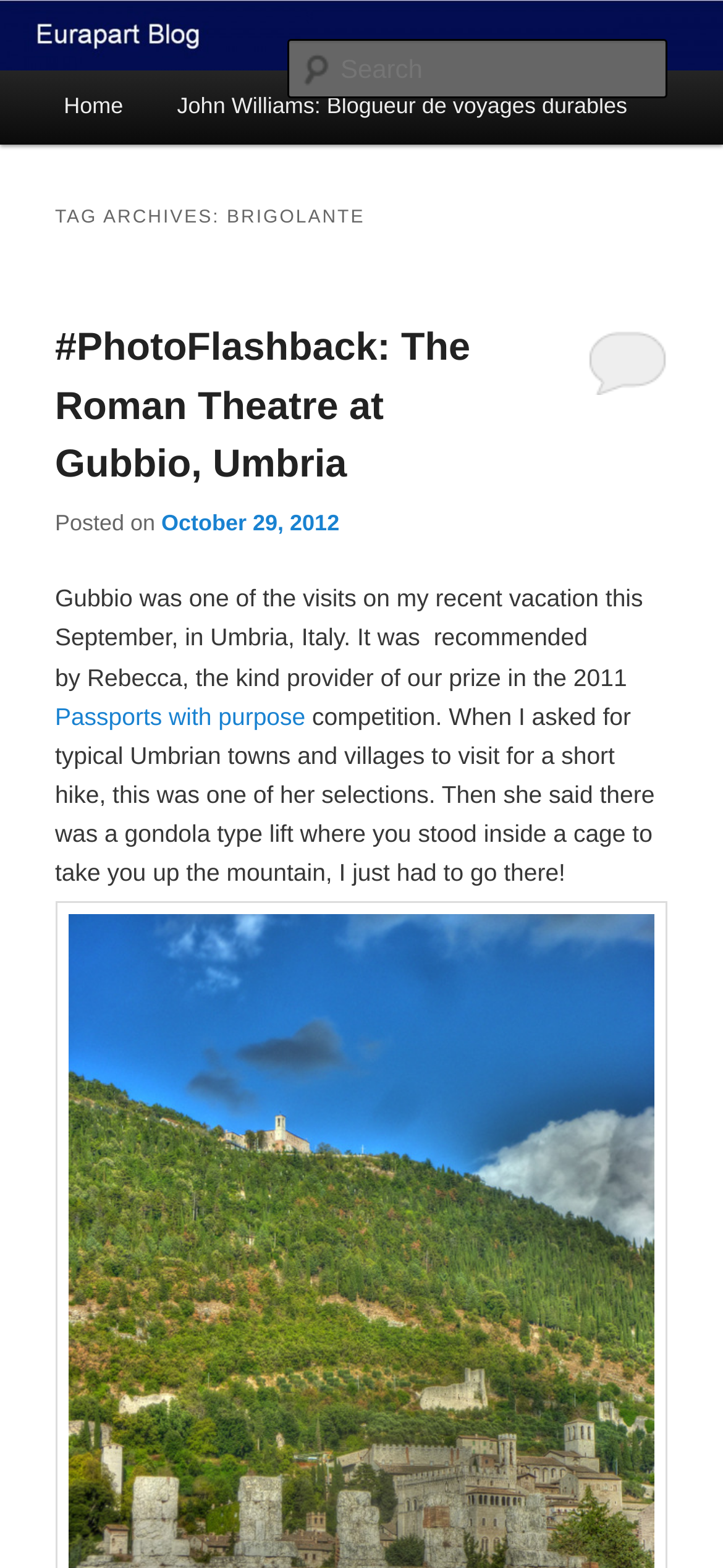Given the element description "October 29, 2012", identify the bounding box of the corresponding UI element.

[0.223, 0.325, 0.469, 0.342]